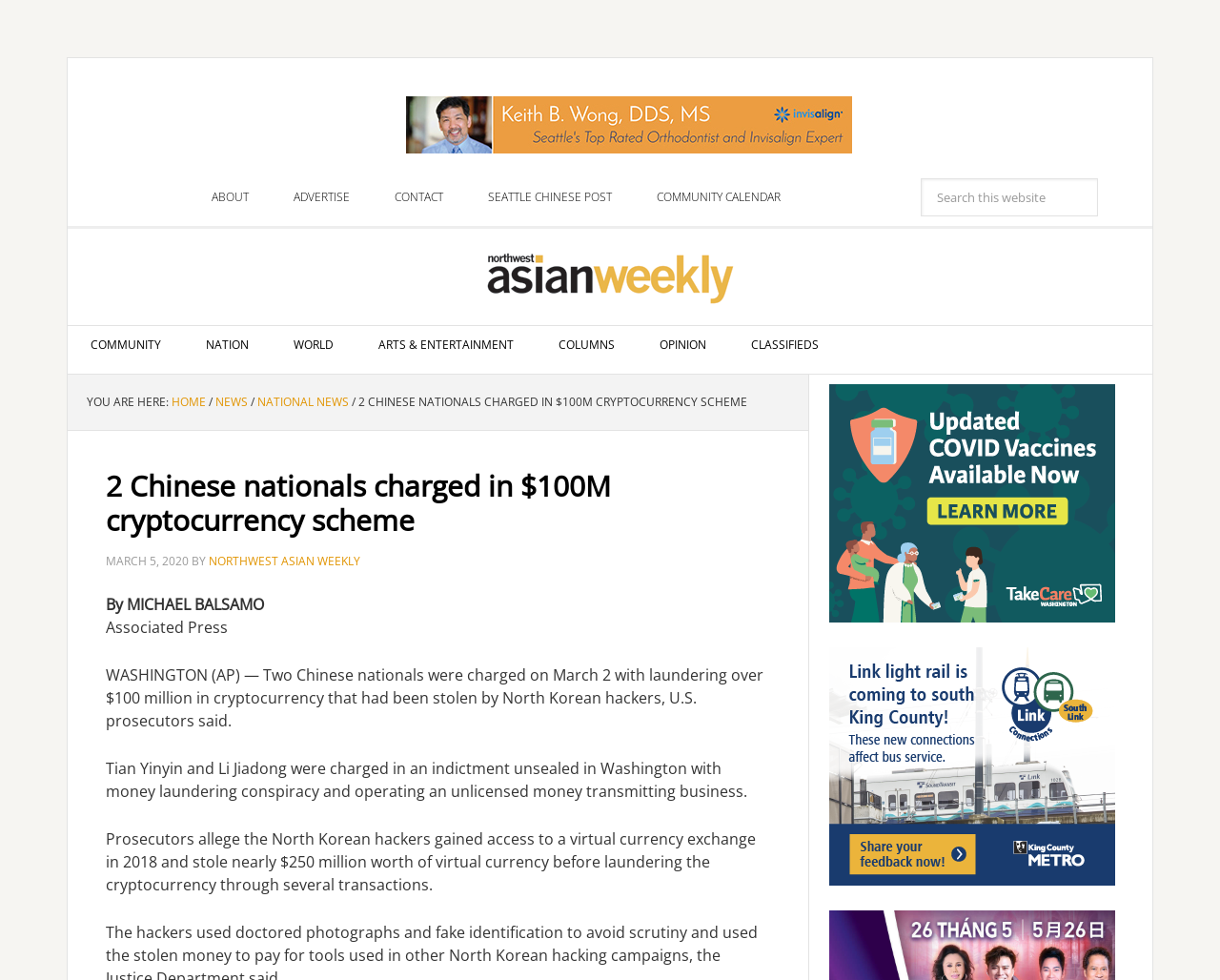Based on the provided description, "Contact", find the bounding box of the corresponding UI element in the screenshot.

[0.305, 0.182, 0.382, 0.221]